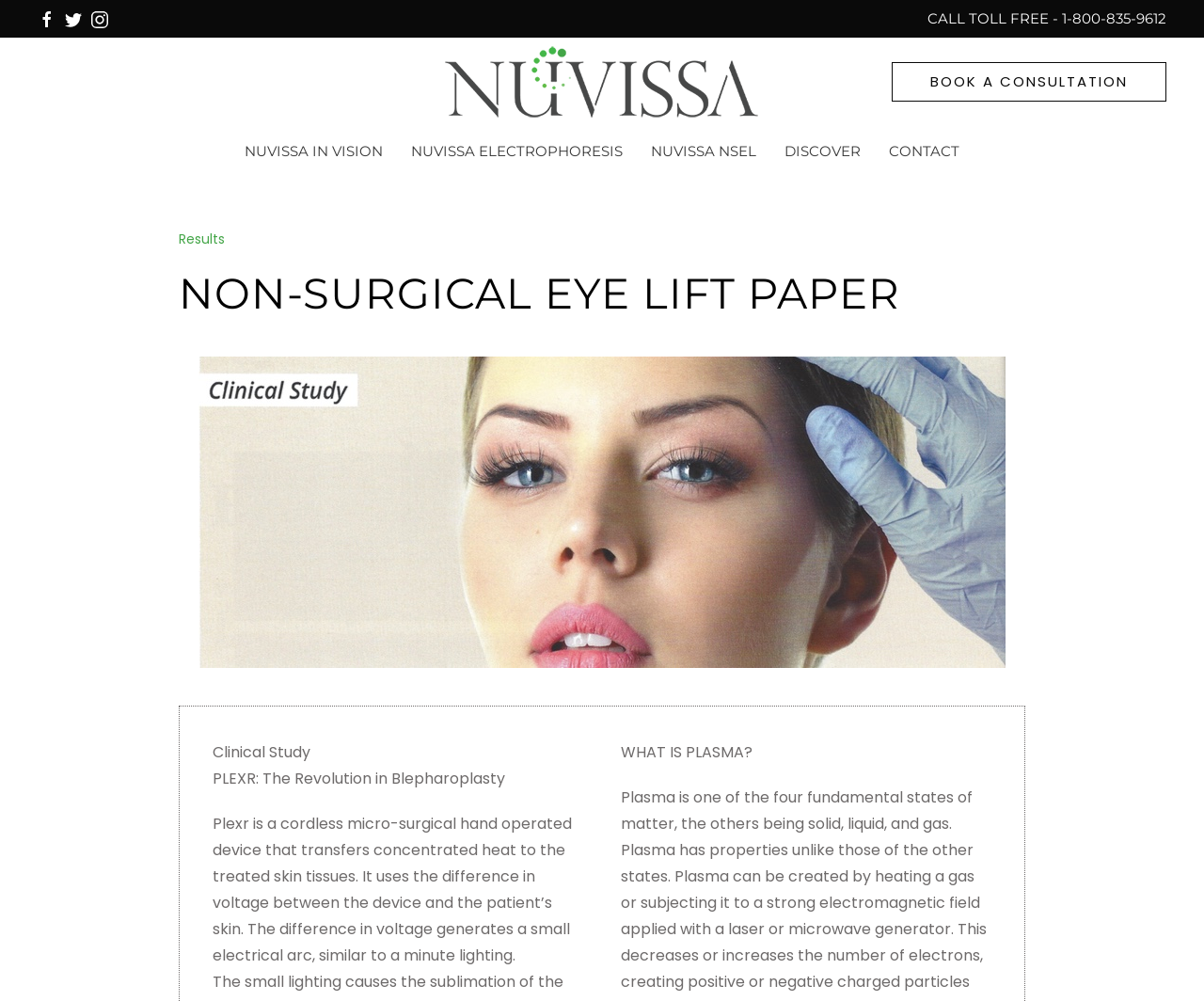Please identify the bounding box coordinates of the element I need to click to follow this instruction: "View NuVissa in Vision".

[0.203, 0.139, 0.318, 0.164]